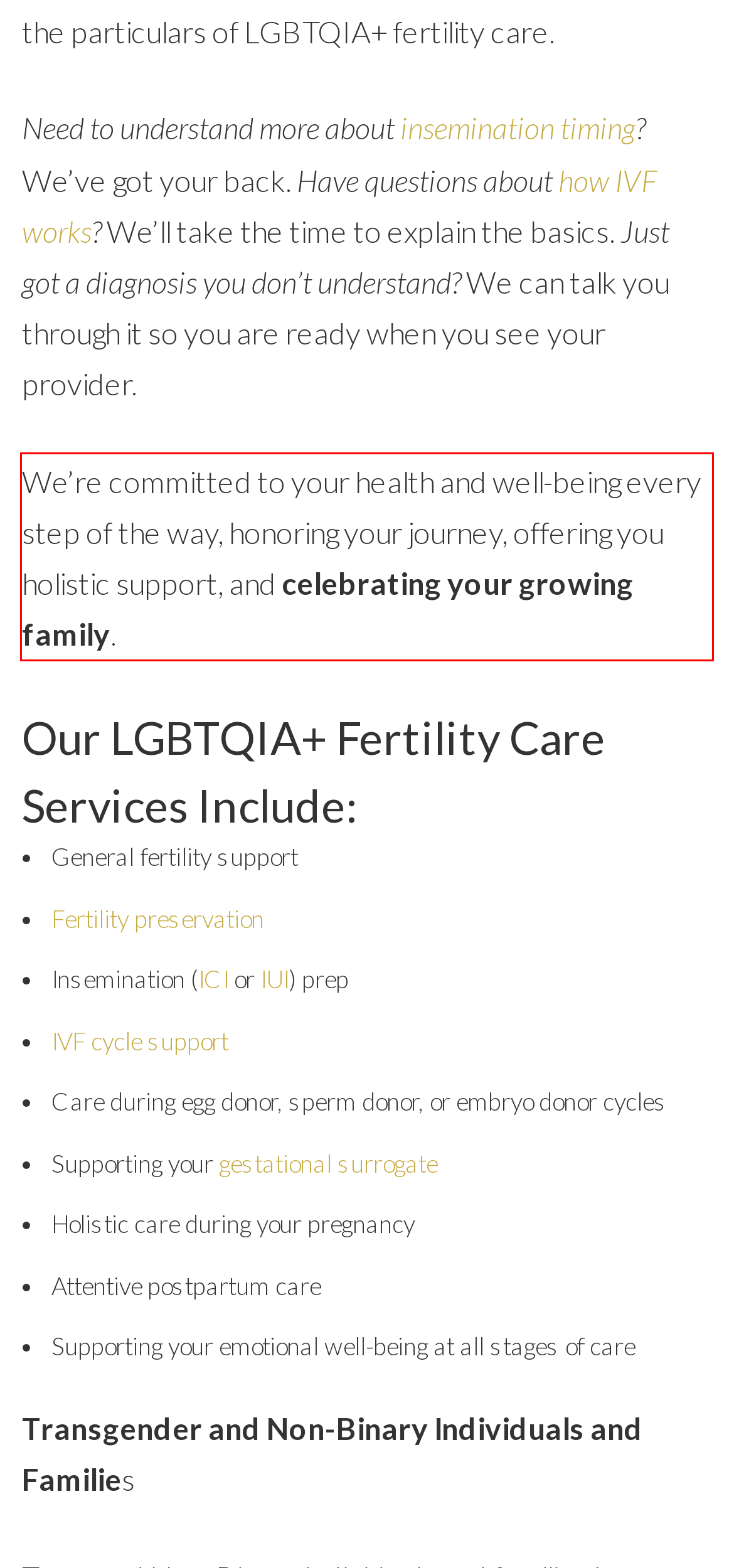You have a screenshot with a red rectangle around a UI element. Recognize and extract the text within this red bounding box using OCR.

We’re committed to your health and well-being every step of the way, honoring your journey, offering you holistic support, and celebrating your growing family.